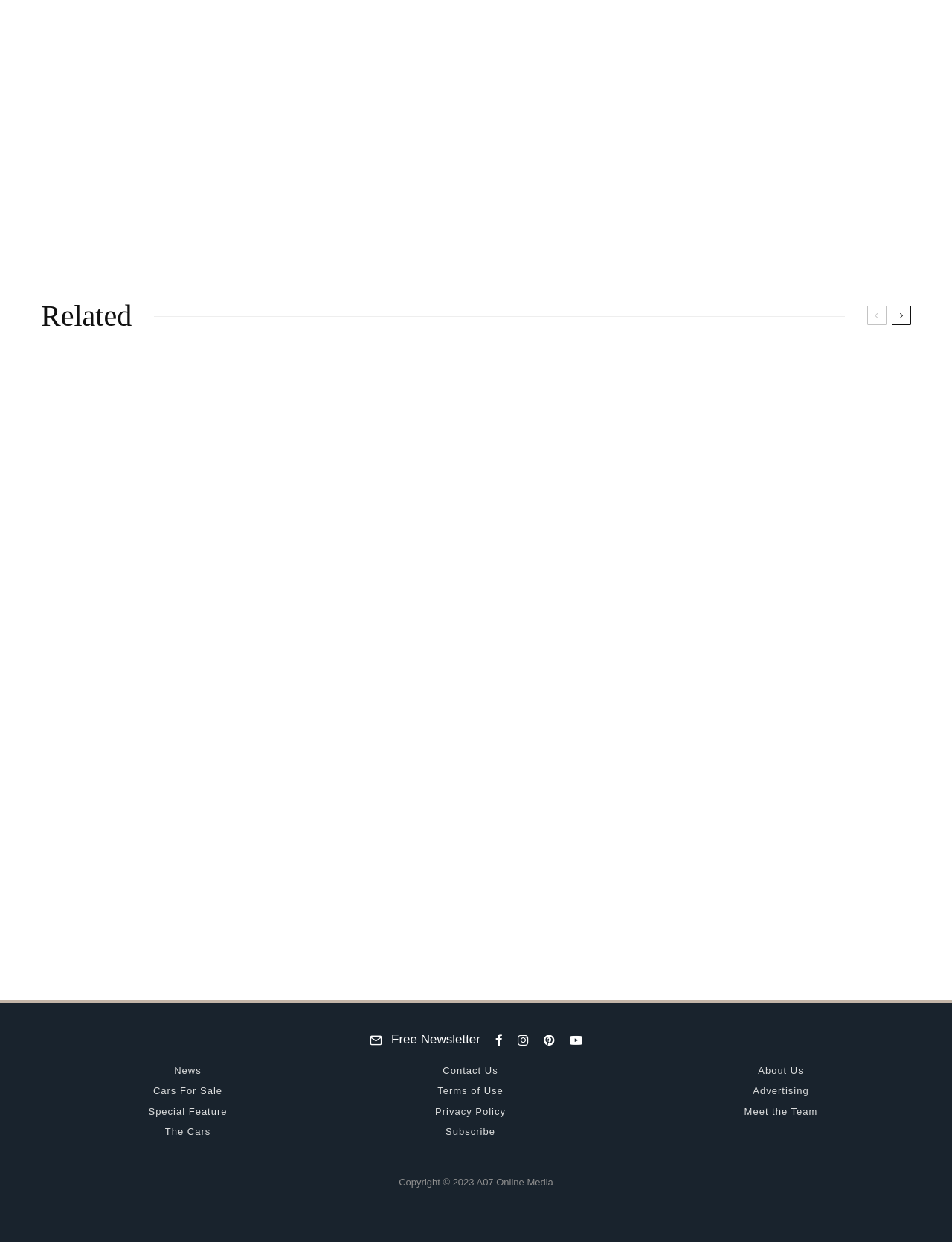Please identify the bounding box coordinates of the clickable element to fulfill the following instruction: "View the photo gallery of SVRA Brickyard Invitational 2022". The coordinates should be four float numbers between 0 and 1, i.e., [left, top, right, bottom].

[0.043, 0.519, 0.346, 0.751]